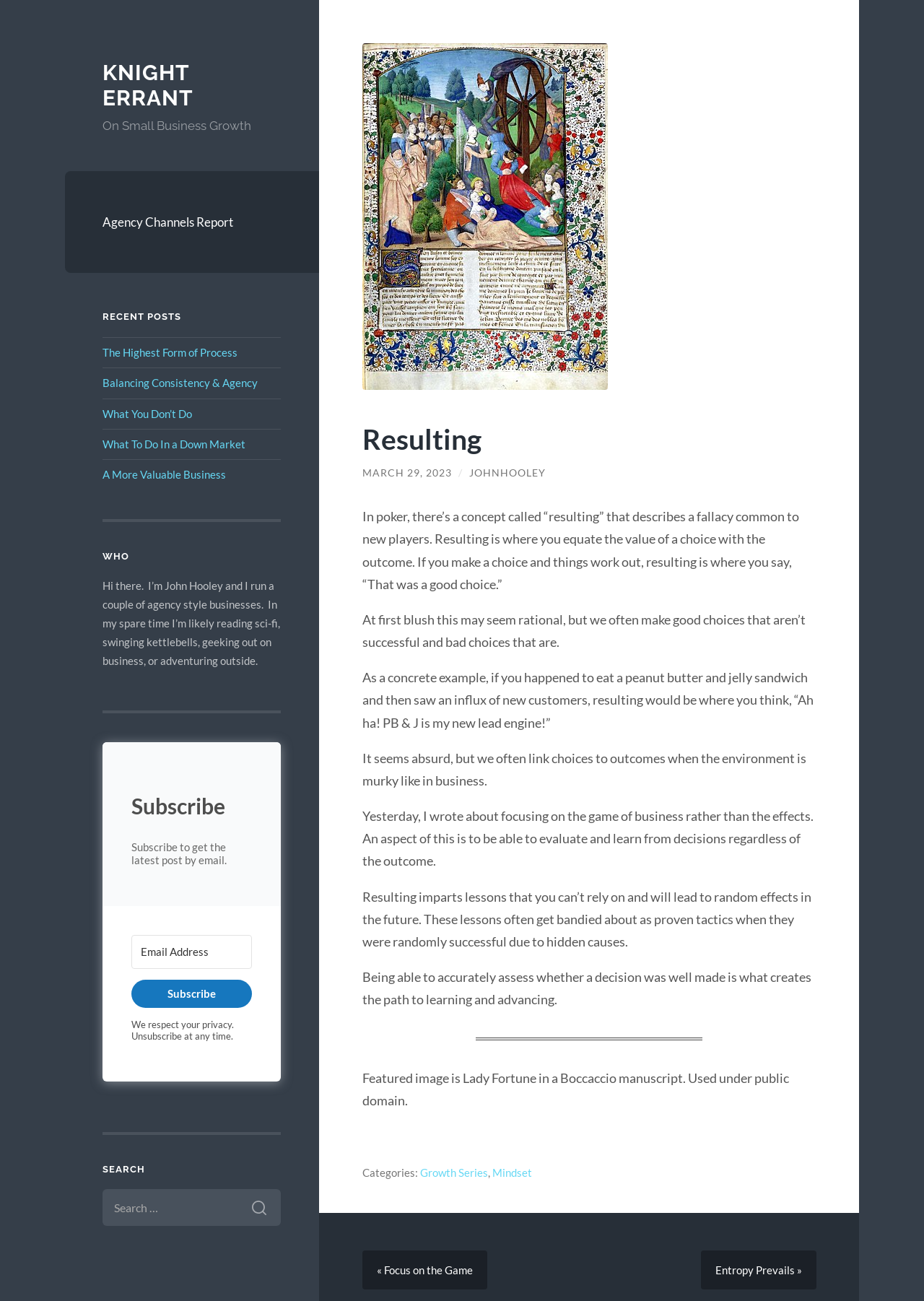Provide a brief response using a word or short phrase to this question:
What is the purpose of the search bar?

To search for posts